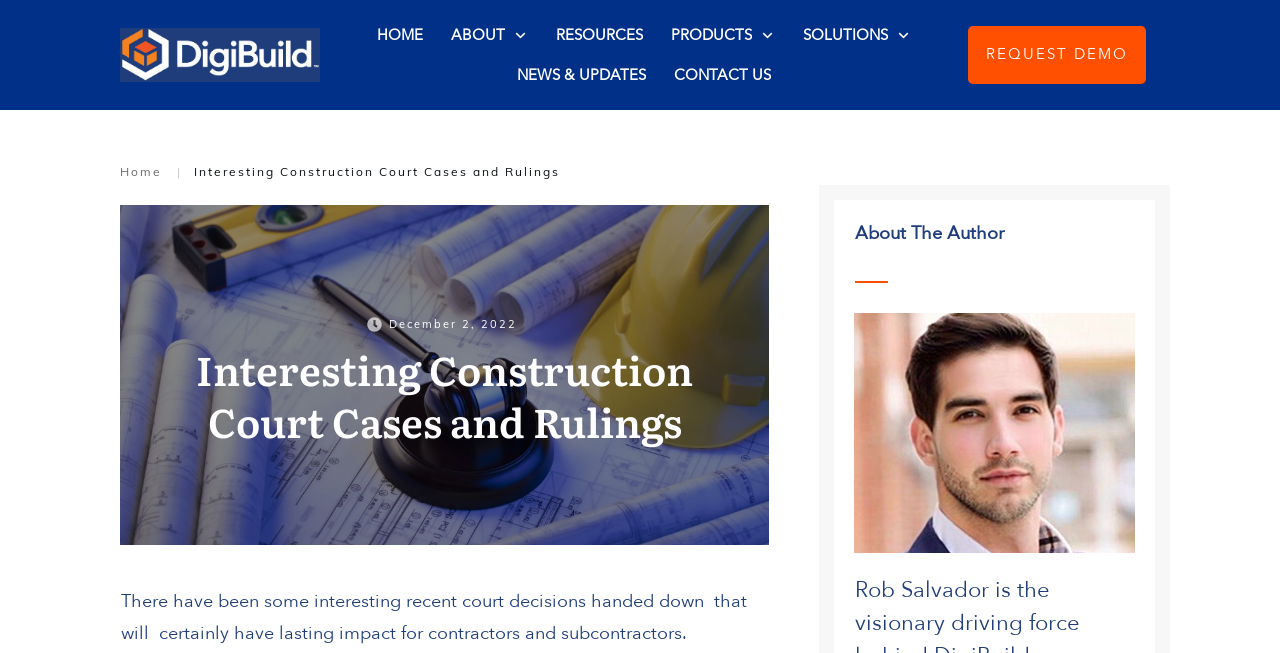Identify the bounding box for the UI element that is described as follows: "Products".

[0.524, 0.031, 0.605, 0.077]